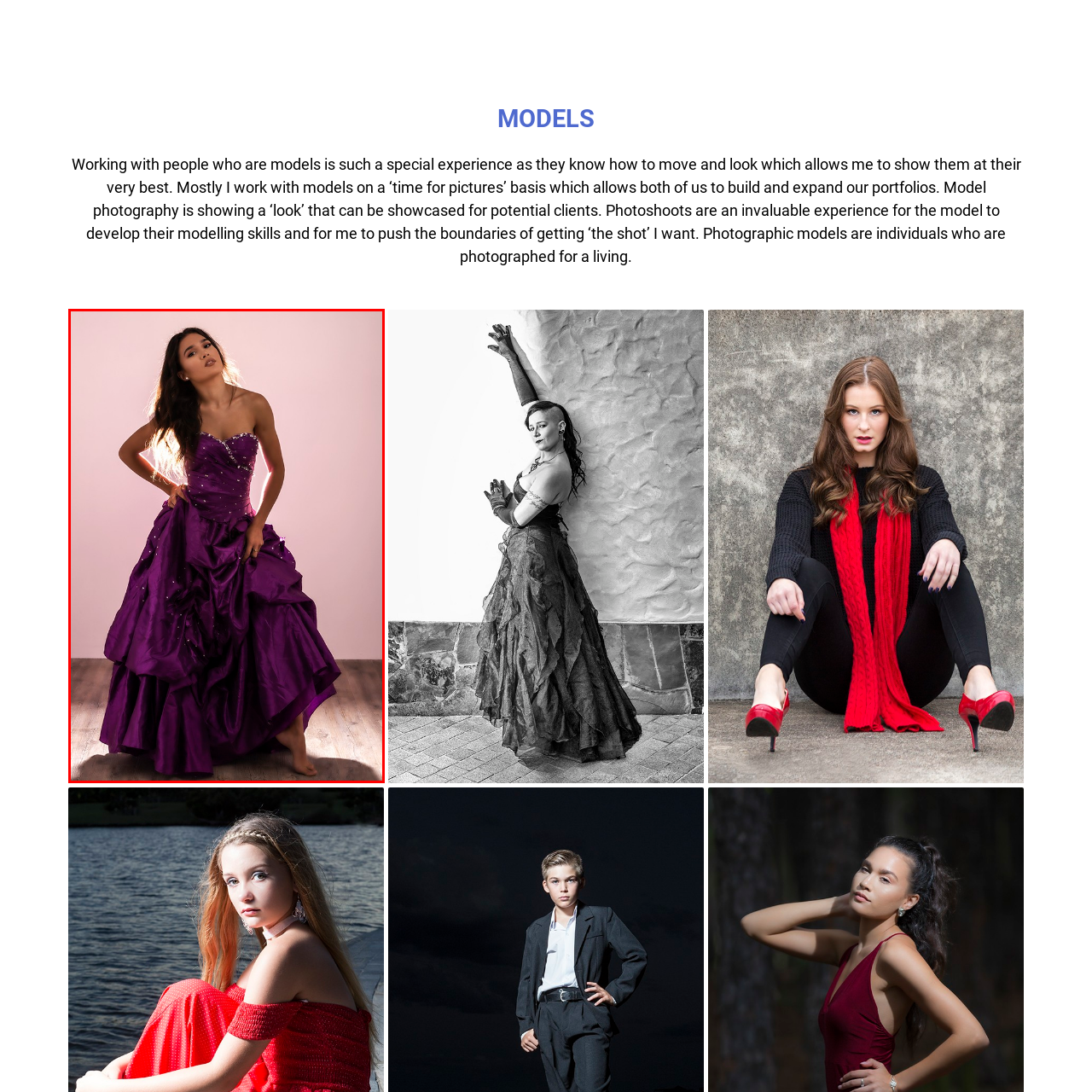What is the design of the gown's straps?
Examine the image highlighted by the red bounding box and answer briefly with one word or a short phrase.

strapless